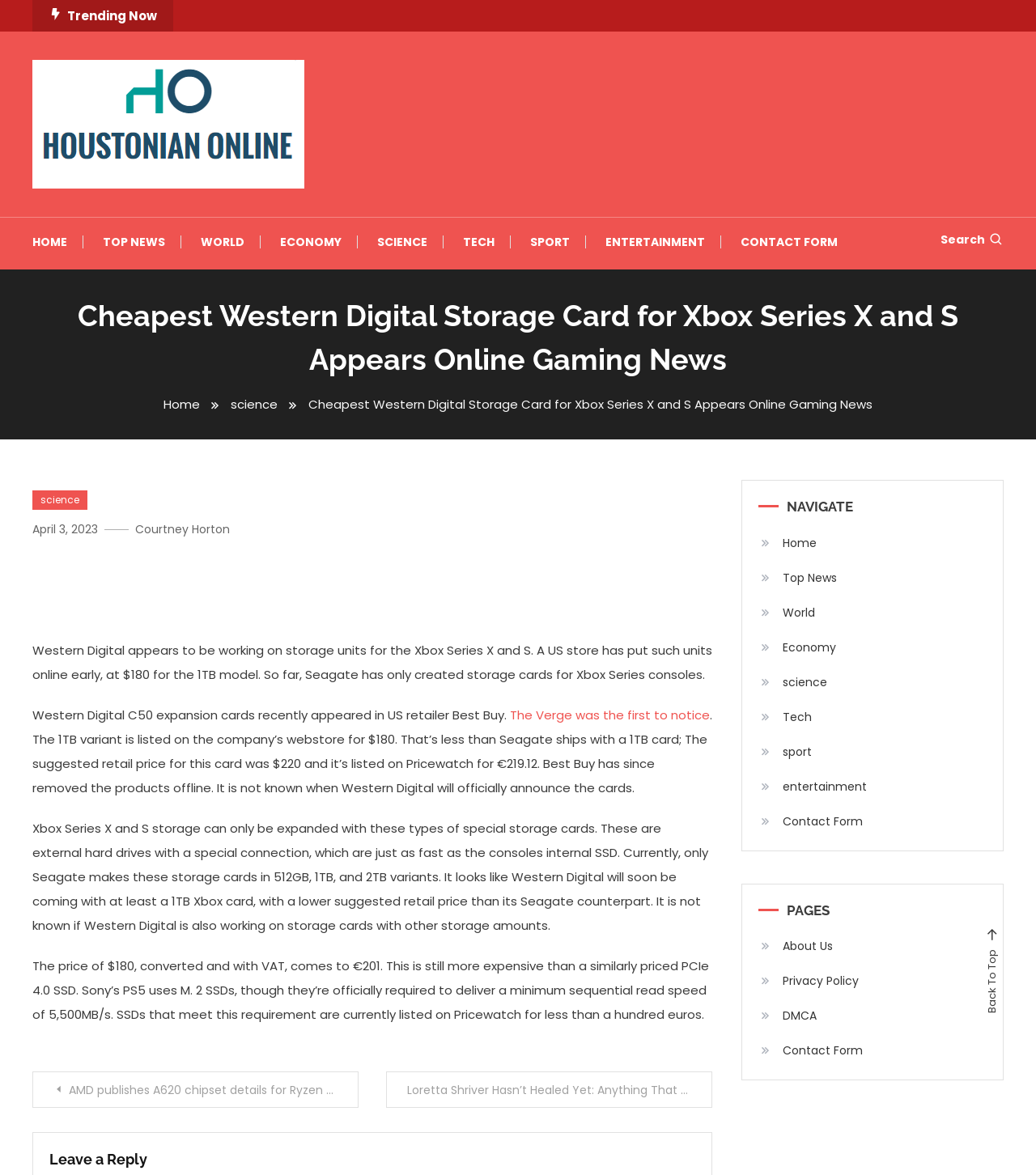Who is the author of the article?
Based on the visual information, provide a detailed and comprehensive answer.

The author's name can be found in the article section of the webpage, where it is mentioned as 'Courtney Horton' below the article's title.